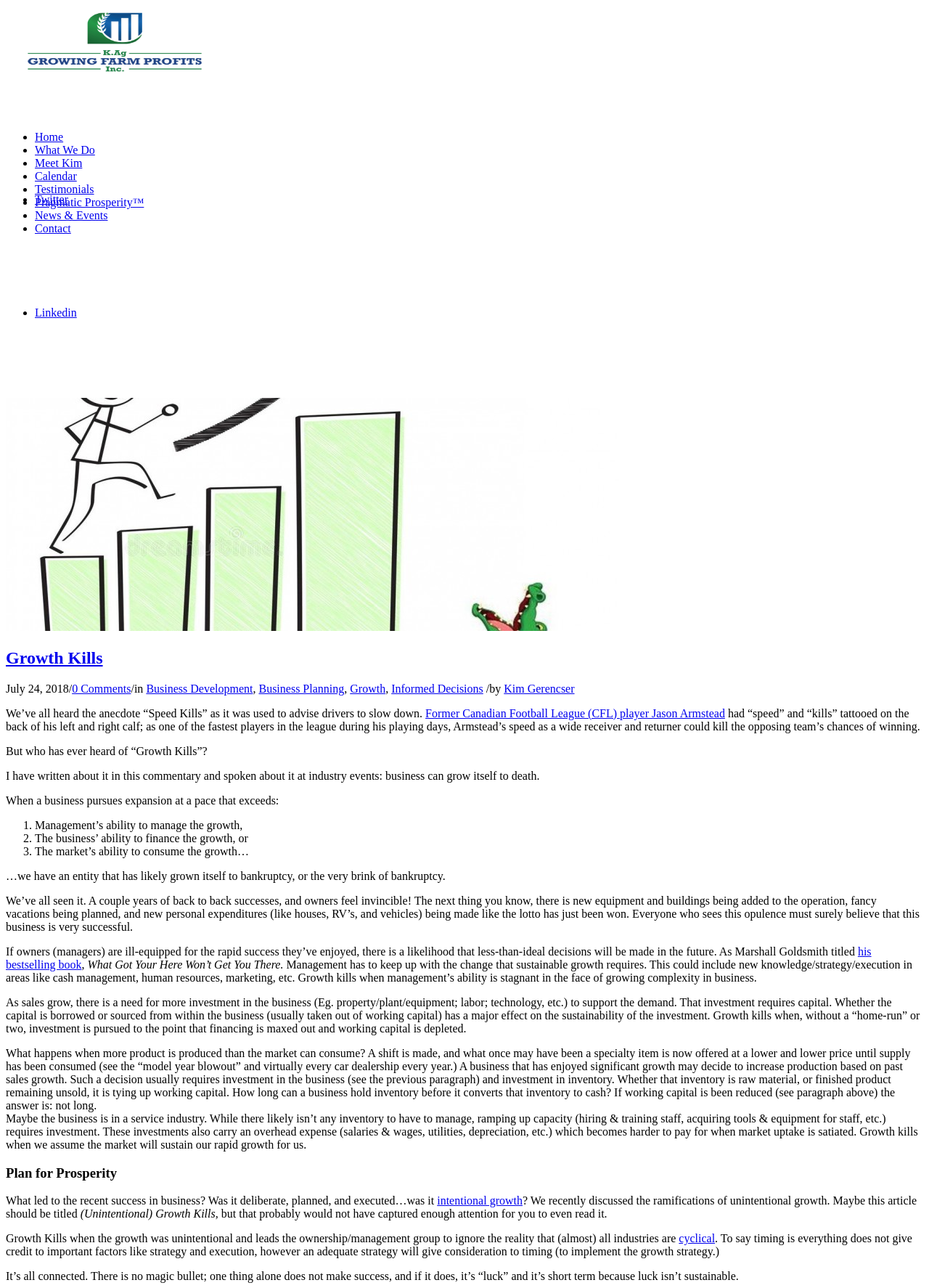Please answer the following query using a single word or phrase: 
What is the name of the business consulting service?

Growing Farm Profits